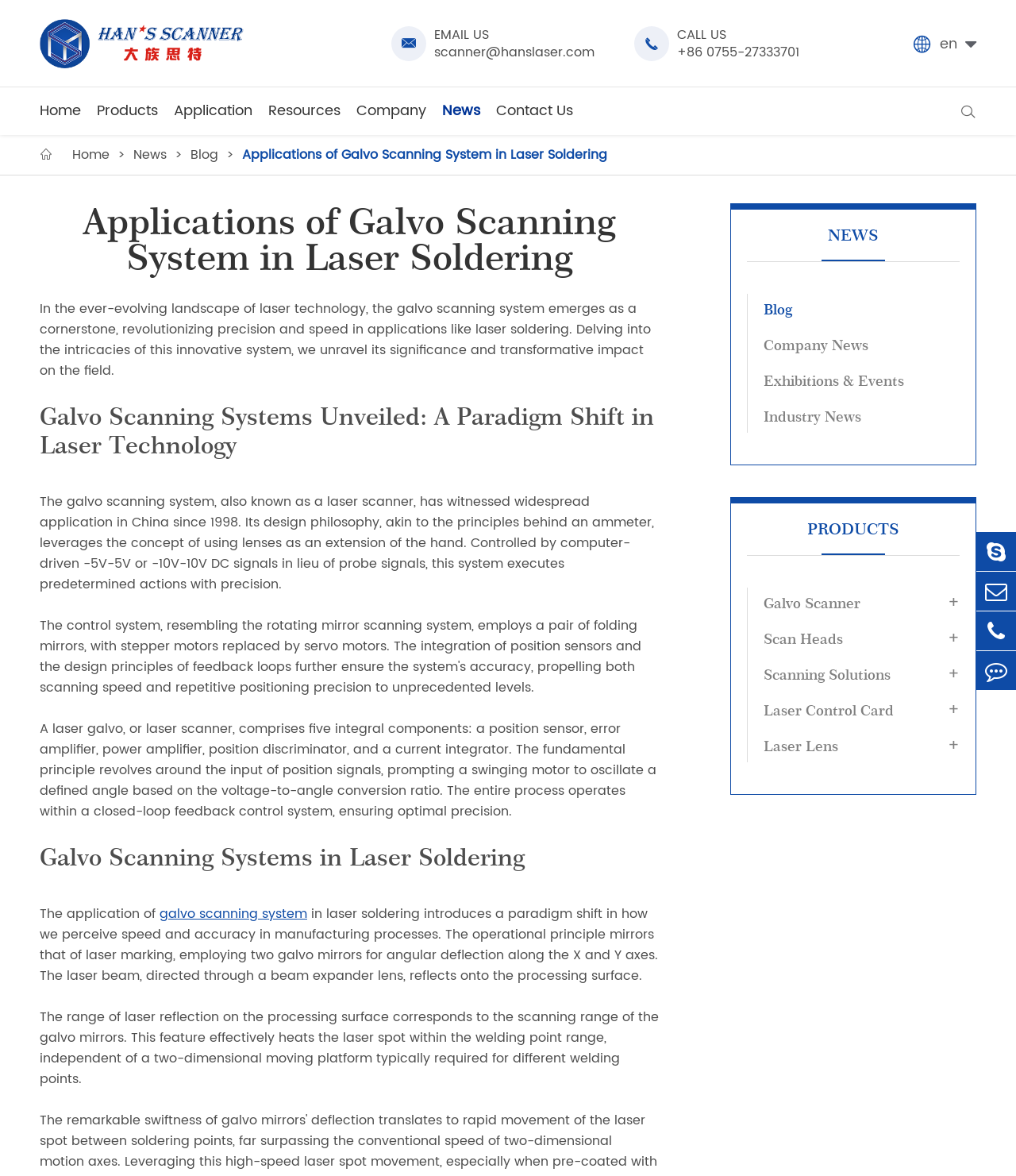Specify the bounding box coordinates of the element's area that should be clicked to execute the given instruction: "Click the 'Feedback' link". The coordinates should be four float numbers between 0 and 1, i.e., [left, top, right, bottom].

[0.961, 0.554, 1.0, 0.587]